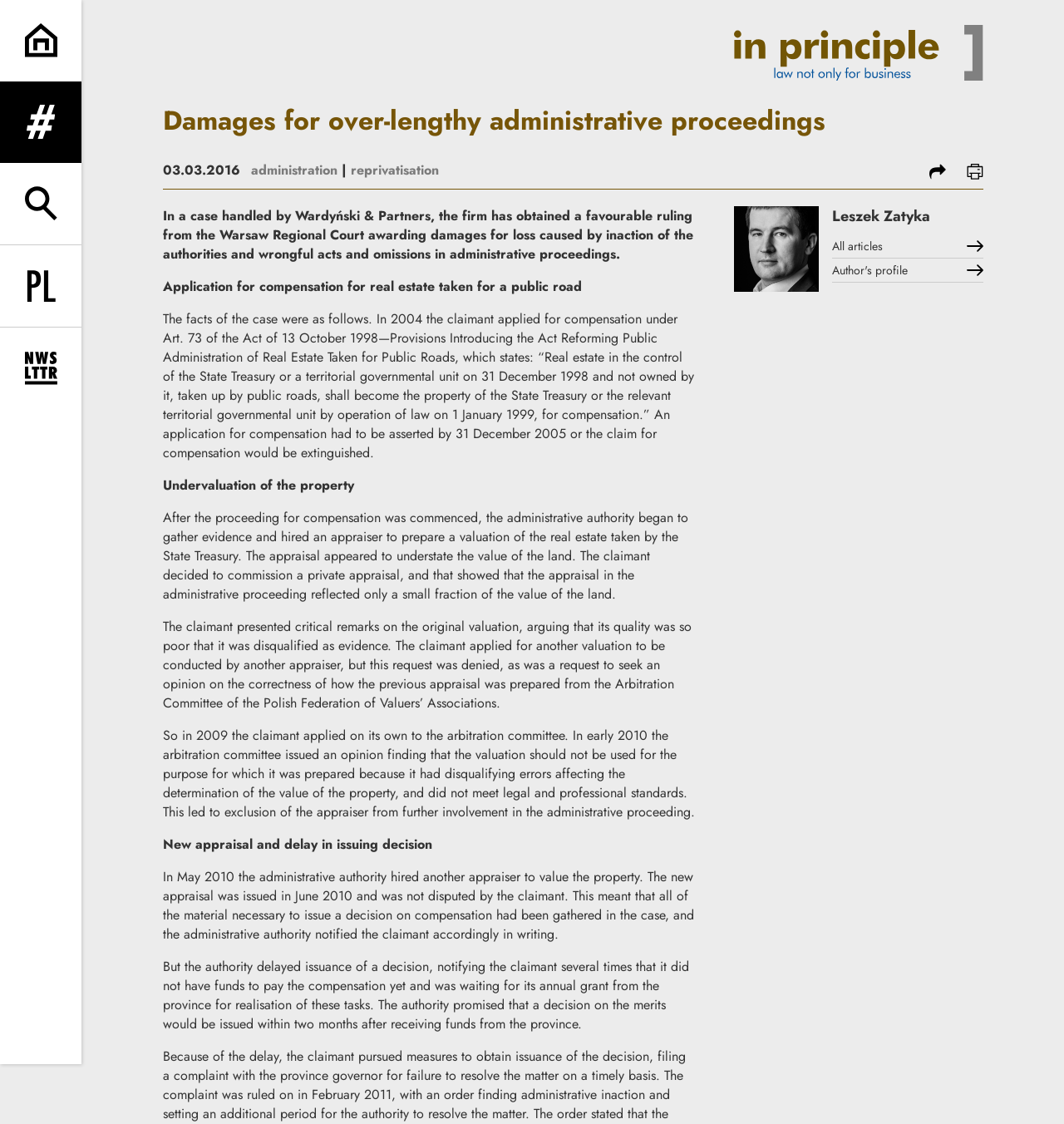Specify the bounding box coordinates for the region that must be clicked to perform the given instruction: "Share".

[0.867, 0.143, 0.895, 0.161]